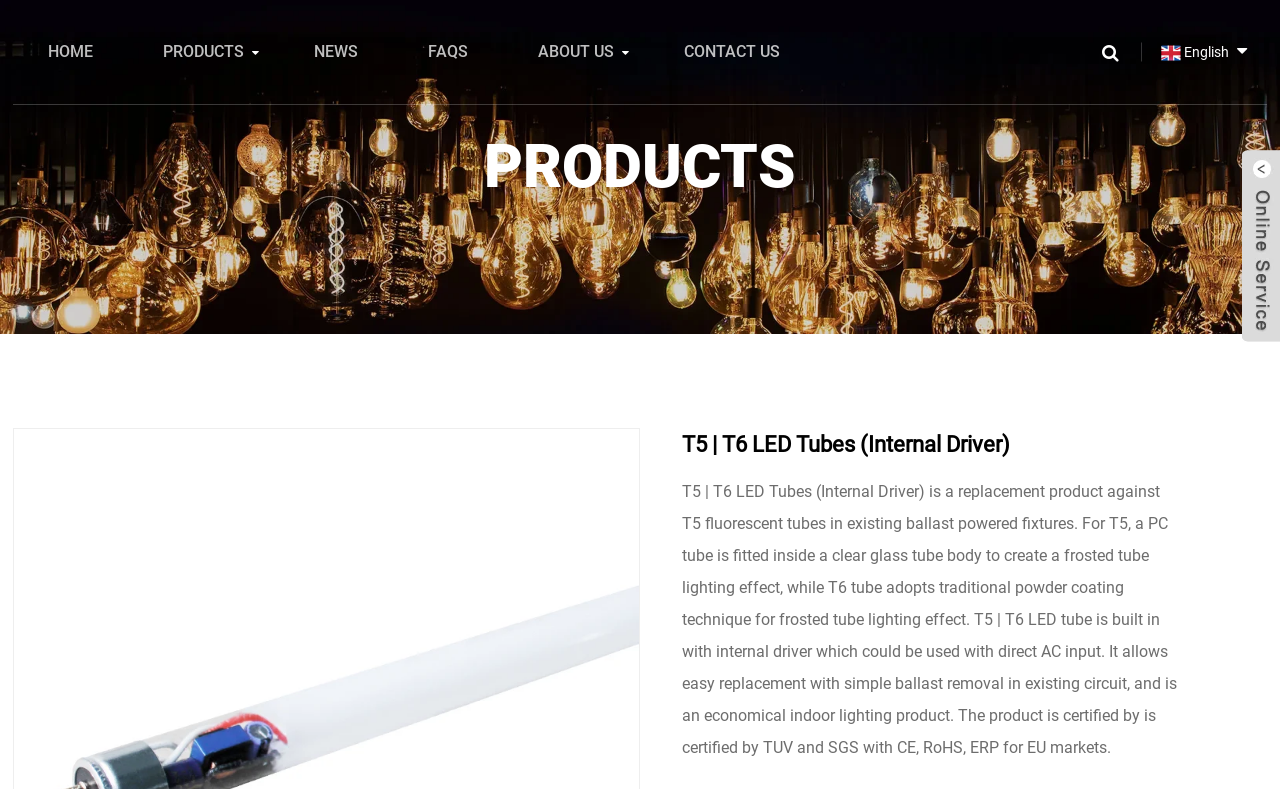What type of product is described on this page?
Please utilize the information in the image to give a detailed response to the question.

Based on the webpage content, specifically the heading 'T5 | T6 LED Tubes (Internal Driver)' and the product description, it is clear that the product being described is LED Tubes.